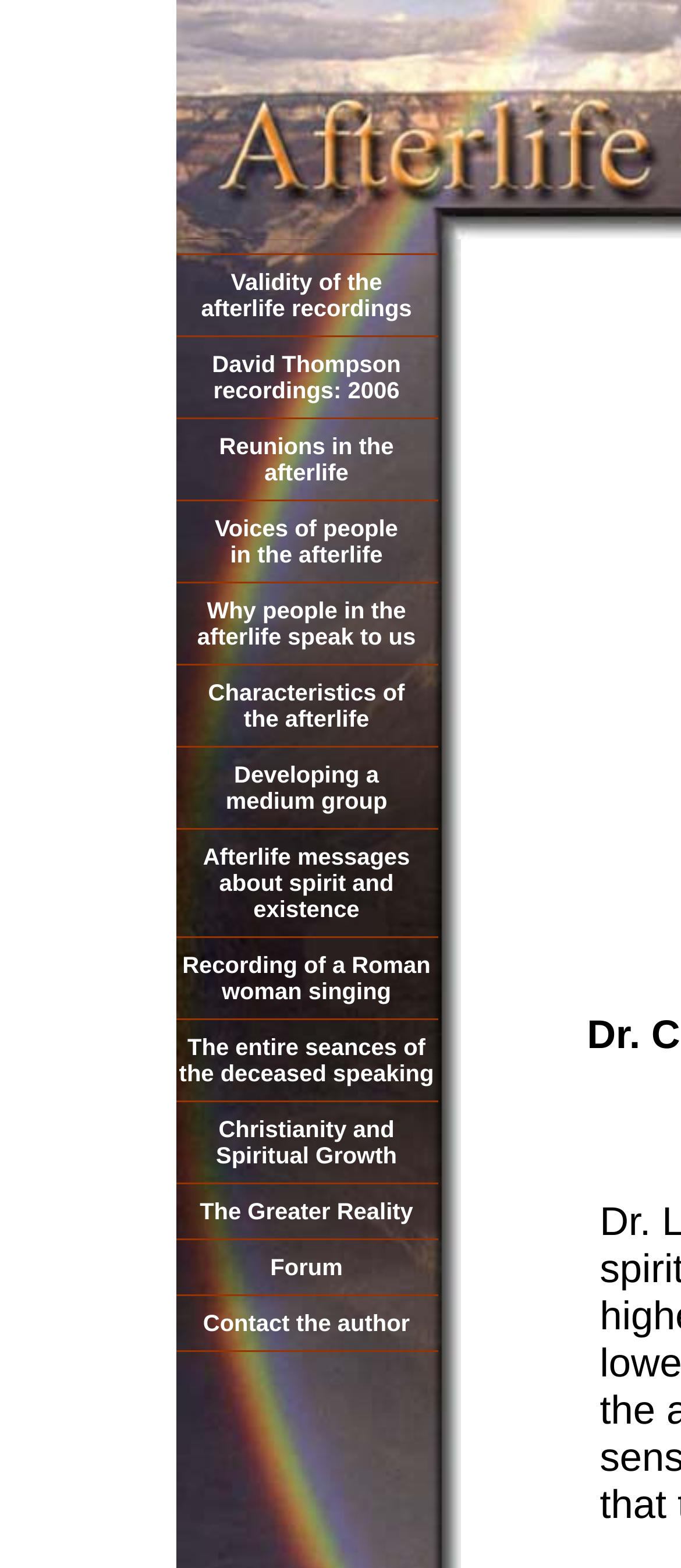Specify the bounding box coordinates of the element's region that should be clicked to achieve the following instruction: "Learn about the characteristics of the afterlife". The bounding box coordinates consist of four float numbers between 0 and 1, in the format [left, top, right, bottom].

[0.306, 0.433, 0.594, 0.467]